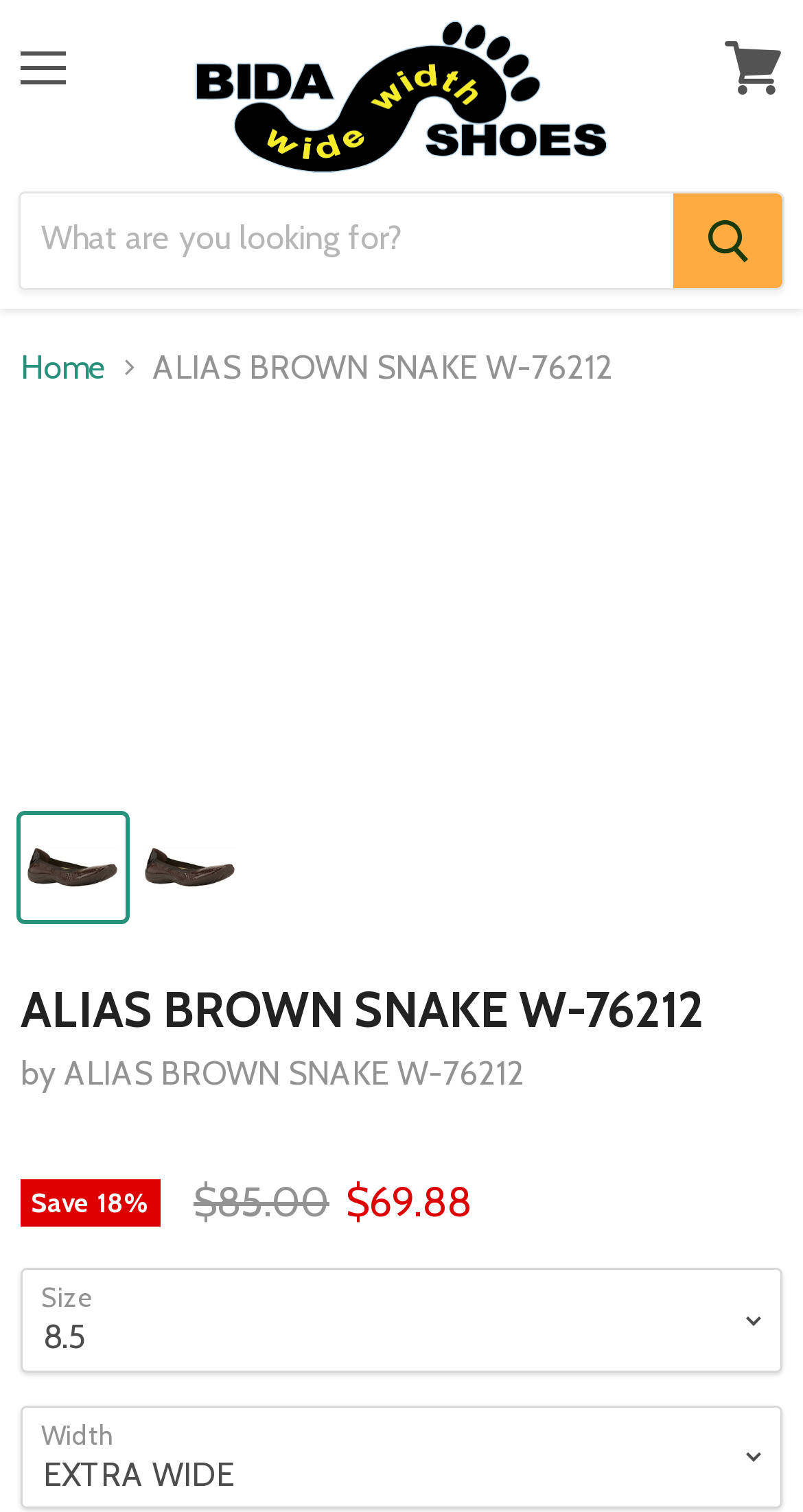Please specify the coordinates of the bounding box for the element that should be clicked to carry out this instruction: "Click the menu". The coordinates must be four float numbers between 0 and 1, formatted as [left, top, right, bottom].

[0.0, 0.014, 0.108, 0.076]